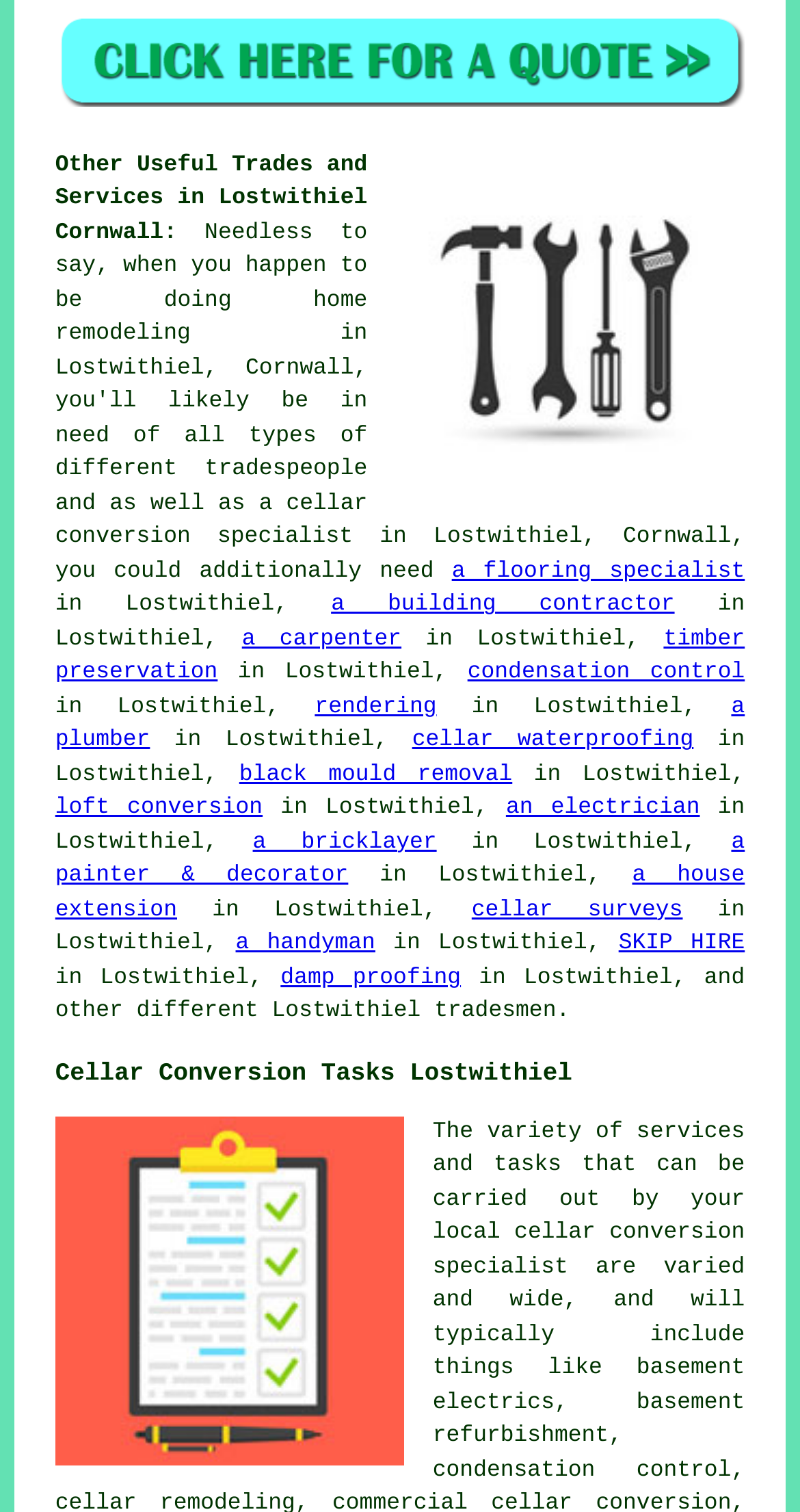Answer the question below using just one word or a short phrase: 
How many links are there on this webpage?

15